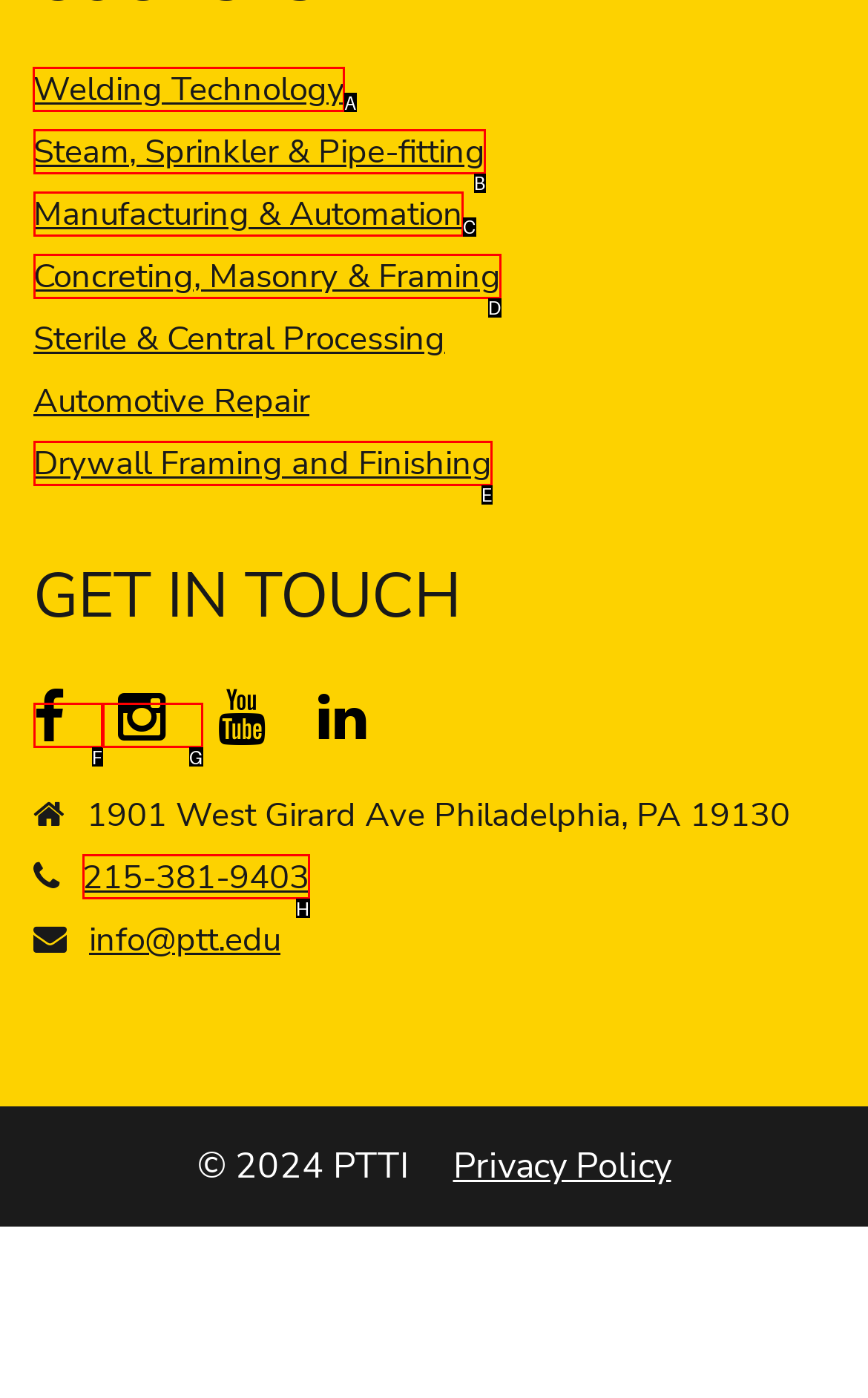Show which HTML element I need to click to perform this task: Click on Welding Technology Answer with the letter of the correct choice.

A